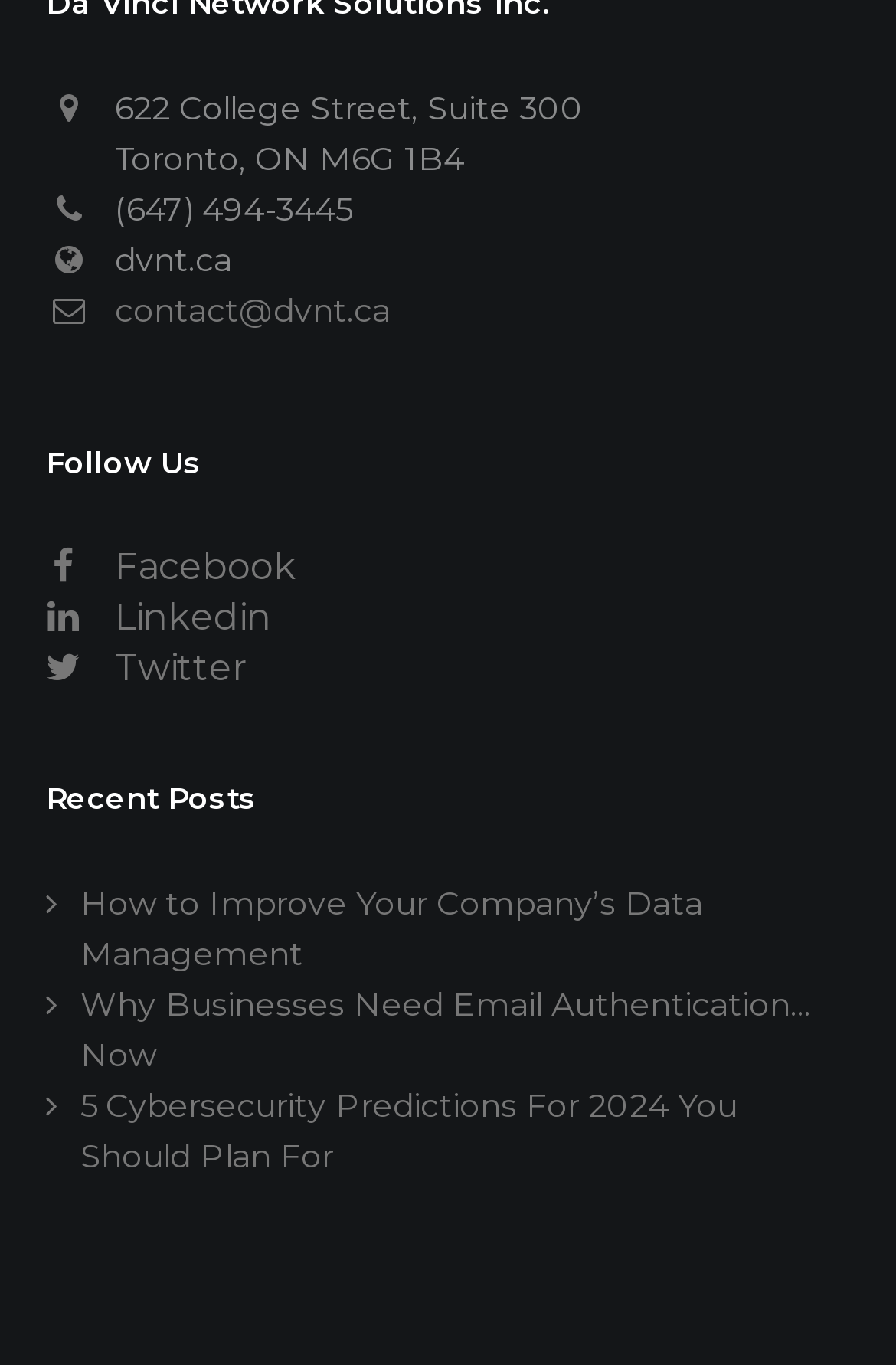Respond to the question below with a single word or phrase:
What is the company's phone number?

(647) 494-3445